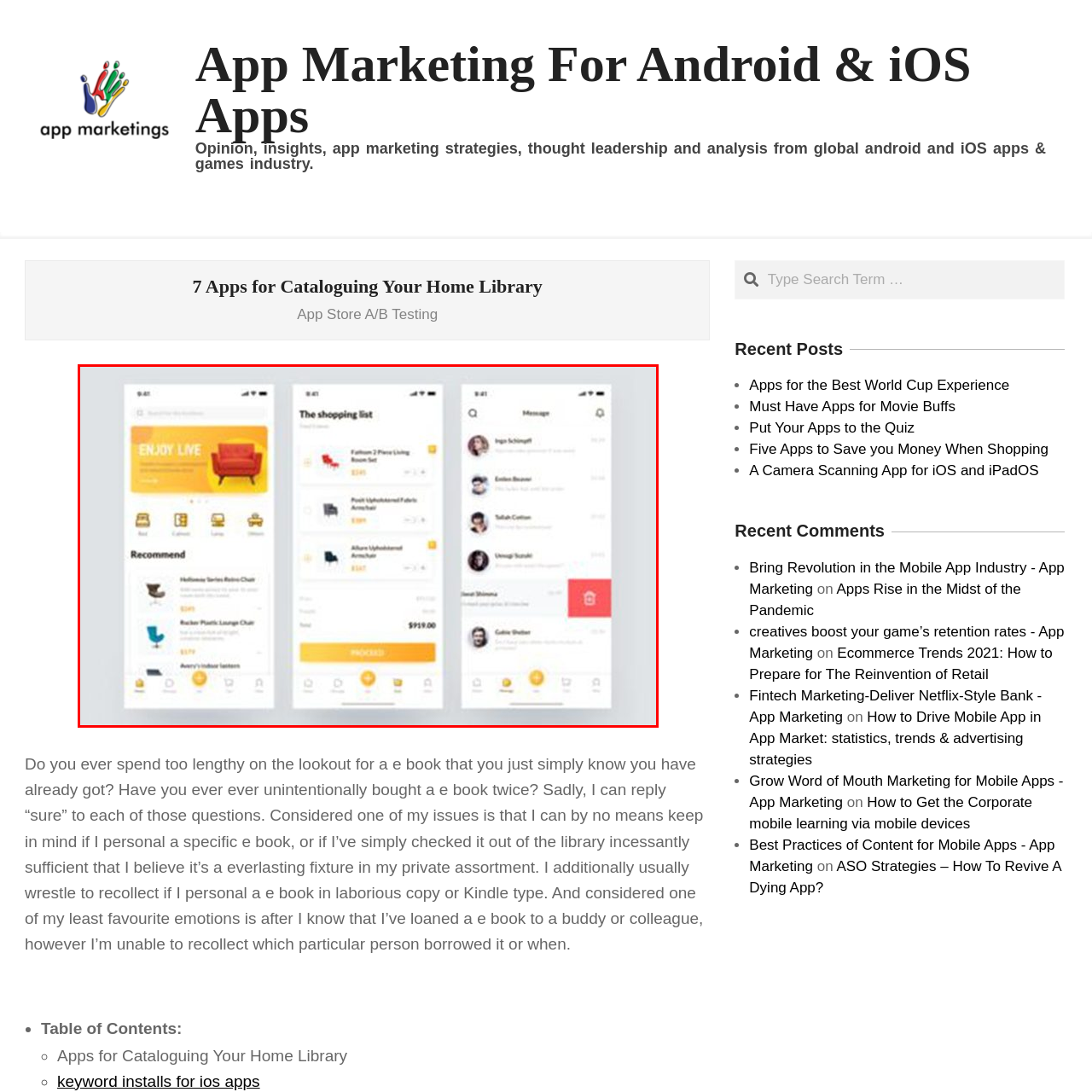Observe the content highlighted by the red box and supply a one-word or short phrase answer to the question: What is the total cost of the selected items?

$919.00